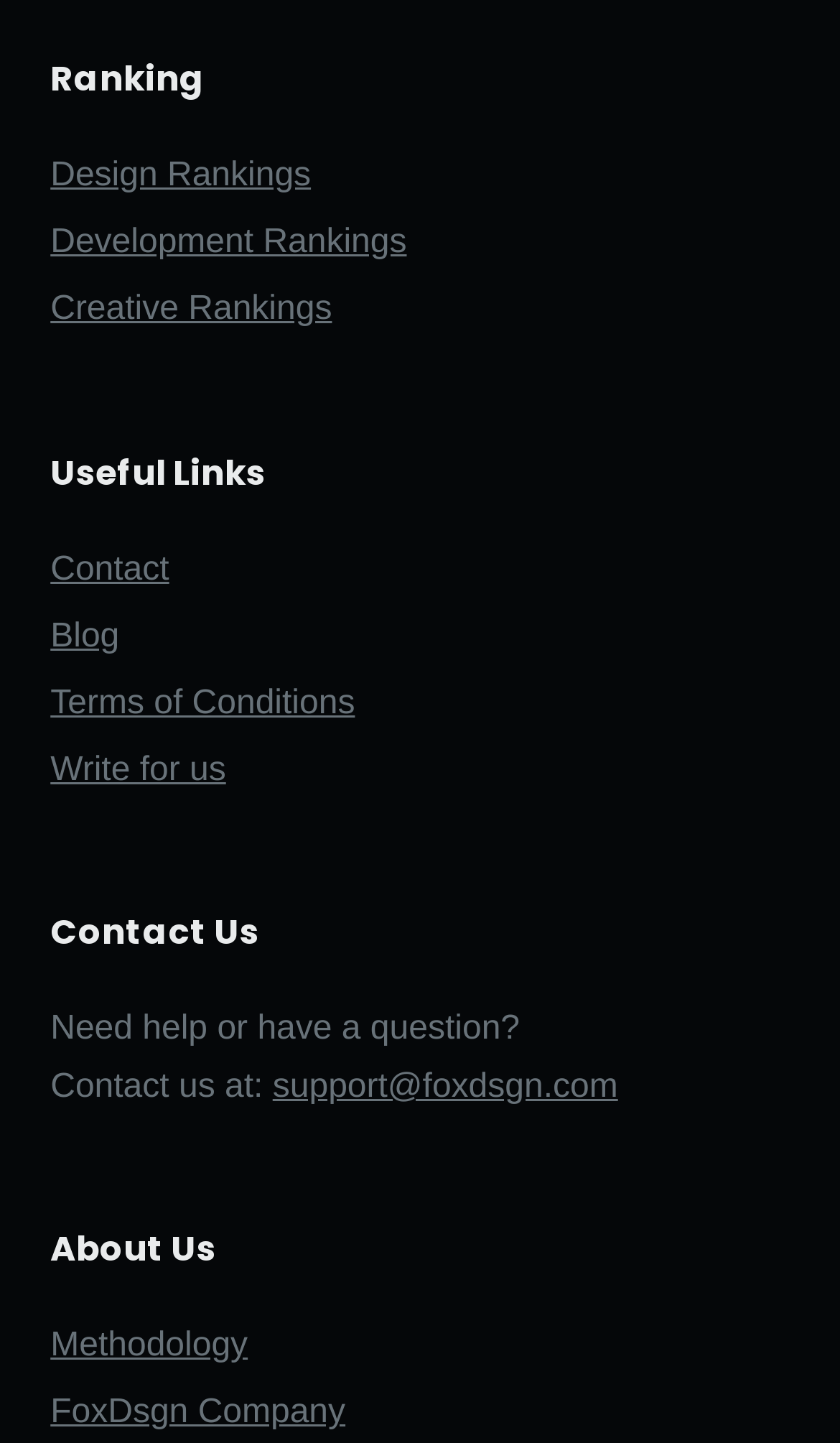Find the bounding box coordinates for the element that must be clicked to complete the instruction: "Learn about methodology". The coordinates should be four float numbers between 0 and 1, indicated as [left, top, right, bottom].

[0.06, 0.92, 0.295, 0.946]